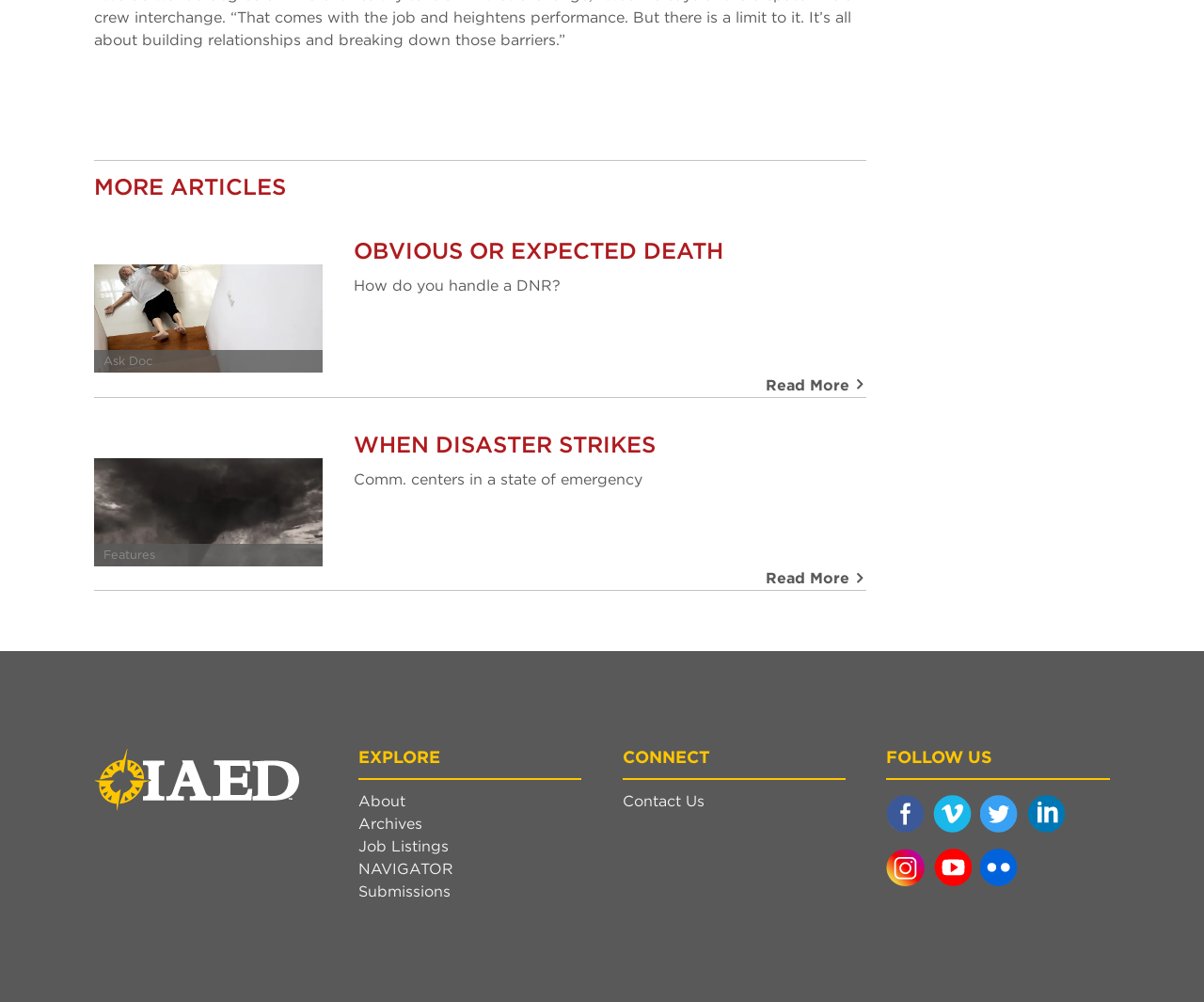Extract the bounding box of the UI element described as: "parent_node: Ask Doc".

[0.078, 0.264, 0.268, 0.372]